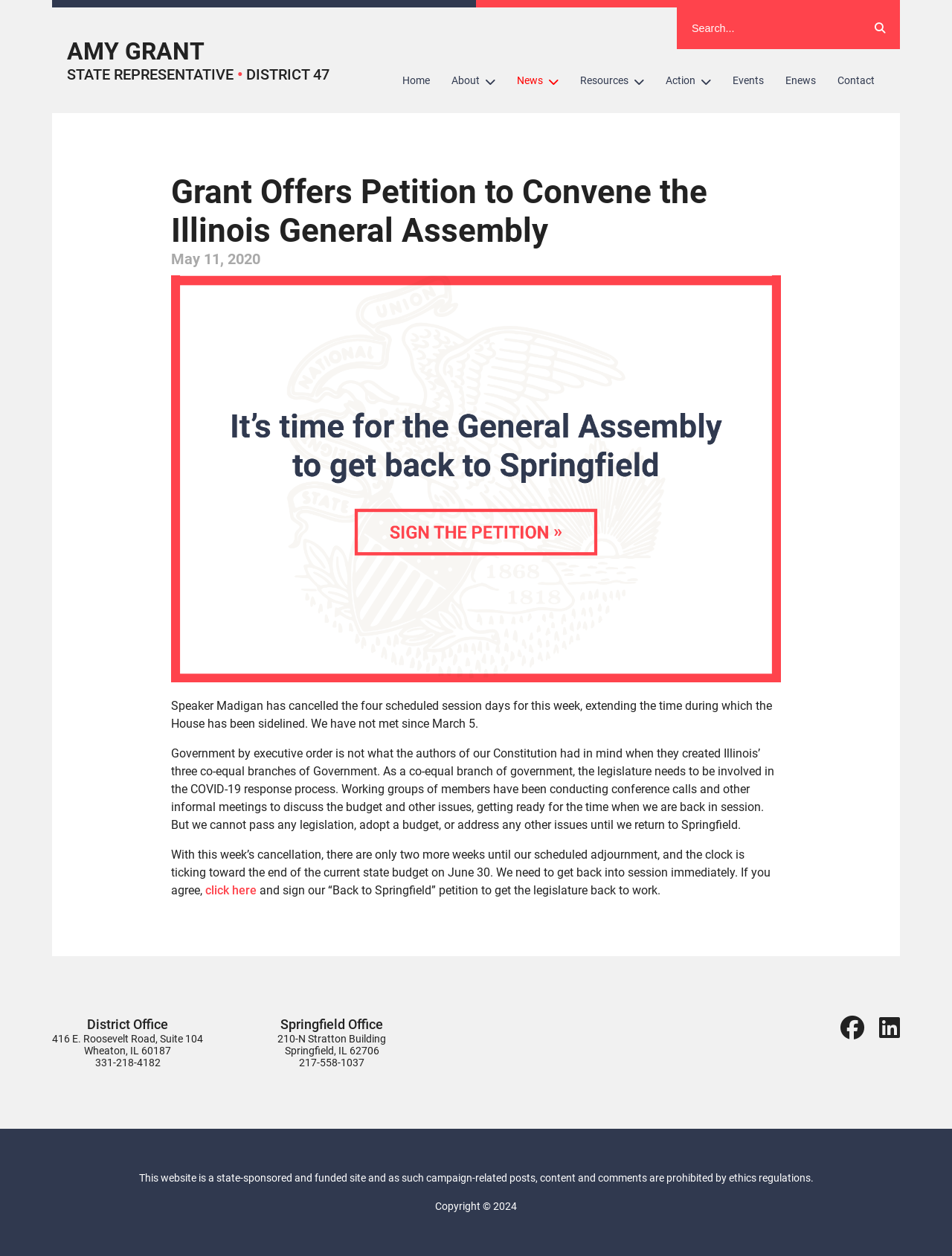How many navigation links are there in the top menu?
Based on the image, answer the question in a detailed manner.

I found the answer by counting the number of links in the top navigation bar, which are 'Home', 'About', 'News', 'Resources', 'Action', 'Events', 'Enews', and 'Contact'. There are 8 links in total.